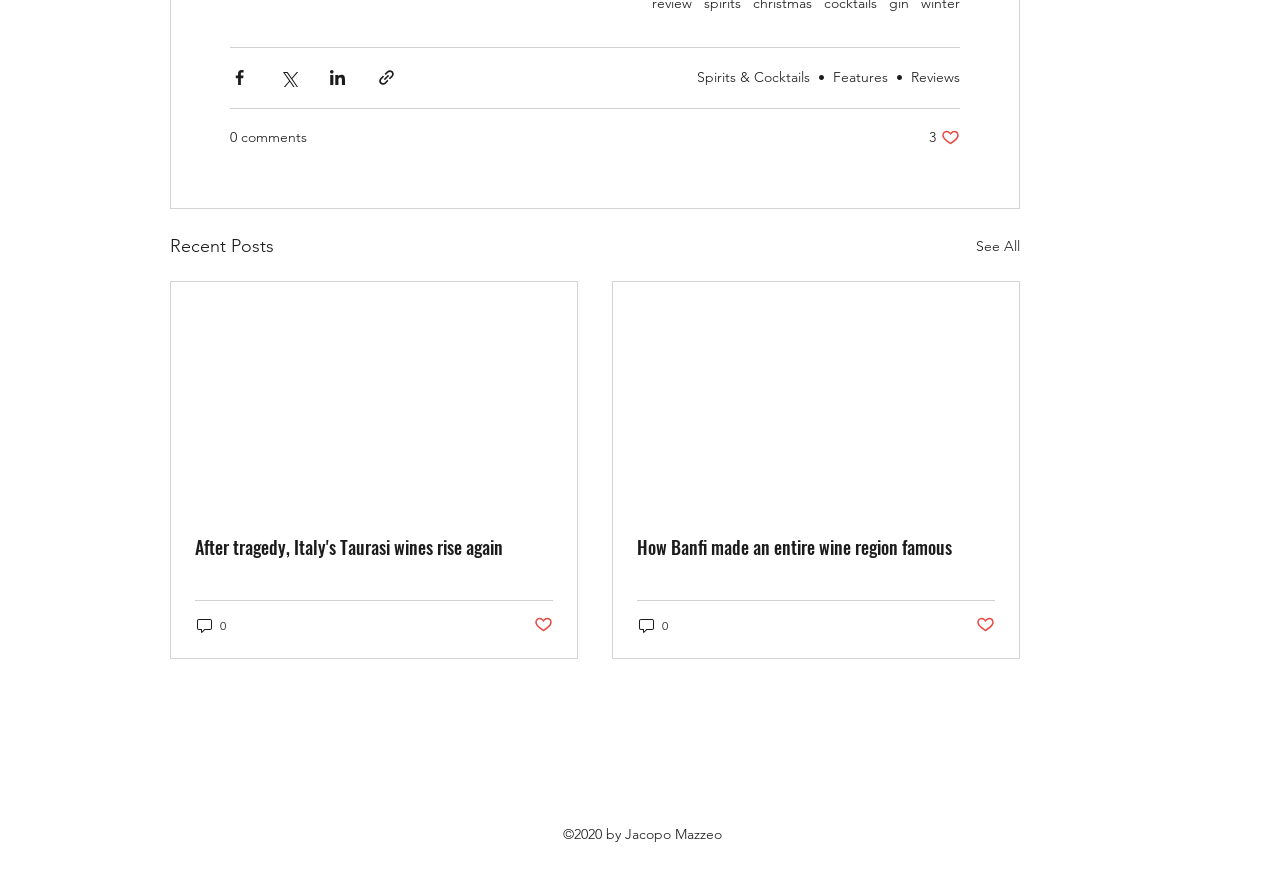Pinpoint the bounding box coordinates of the clickable area necessary to execute the following instruction: "Search for a property by location or university". The coordinates should be given as four float numbers between 0 and 1, namely [left, top, right, bottom].

None